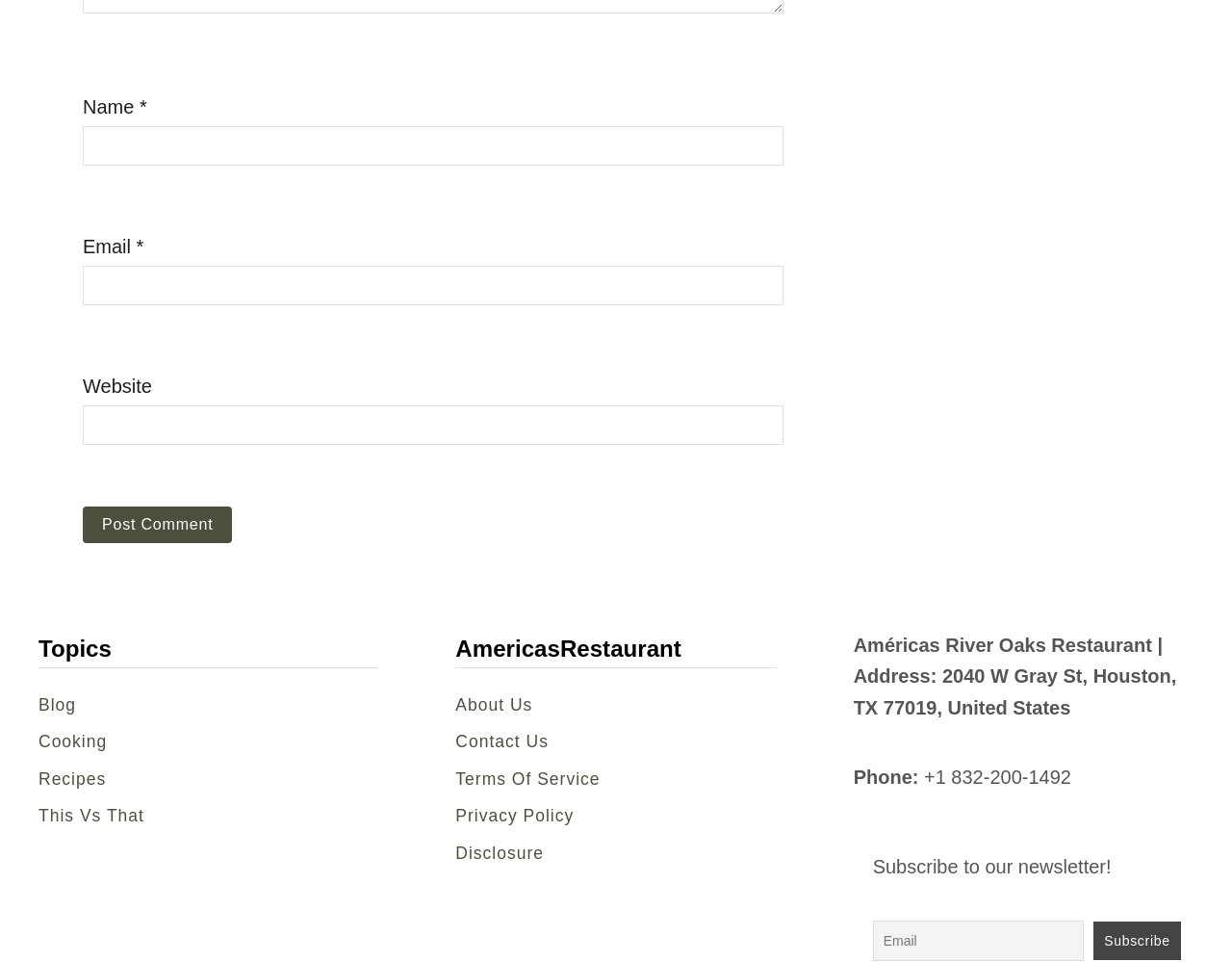Identify the bounding box coordinates of the region I need to click to complete this instruction: "Click the Post Comment button".

[0.067, 0.526, 0.189, 0.564]